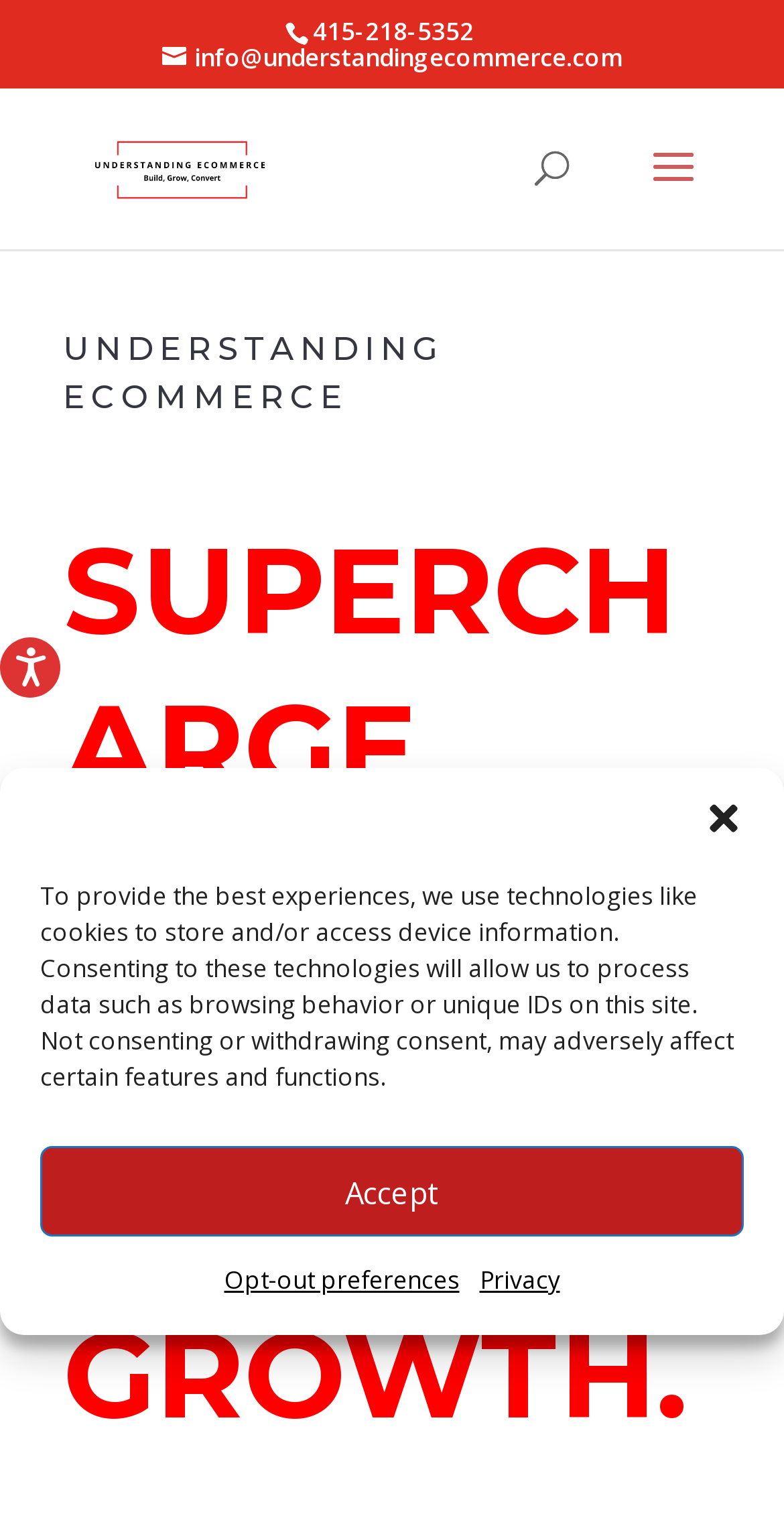Determine the bounding box coordinates of the clickable region to carry out the instruction: "go to the homepage".

[0.11, 0.096, 0.349, 0.121]